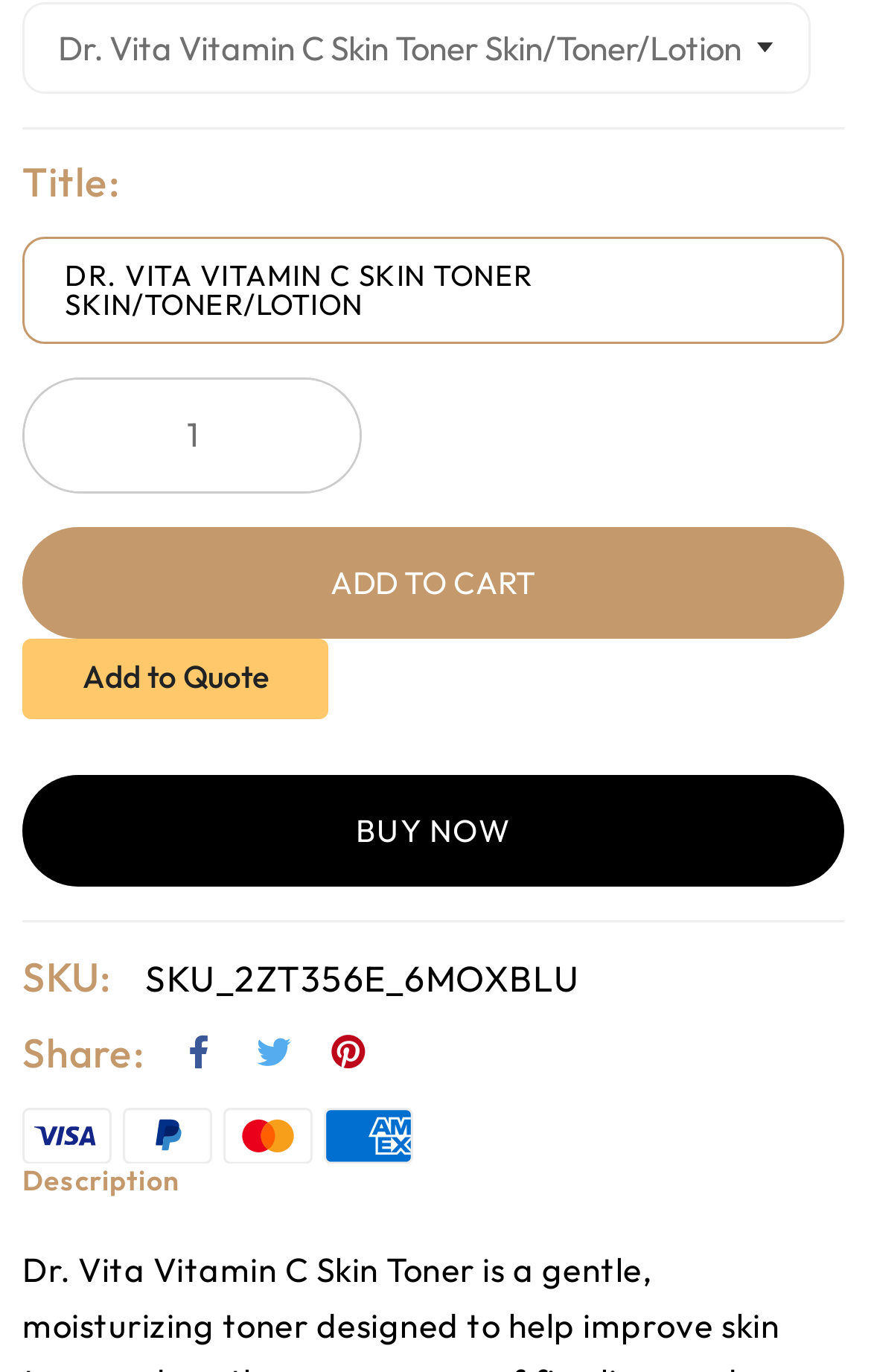Find the bounding box coordinates of the element you need to click on to perform this action: 'Enter product quantity'. The coordinates should be represented by four float values between 0 and 1, in the format [left, top, right, bottom].

[0.028, 0.277, 0.413, 0.358]